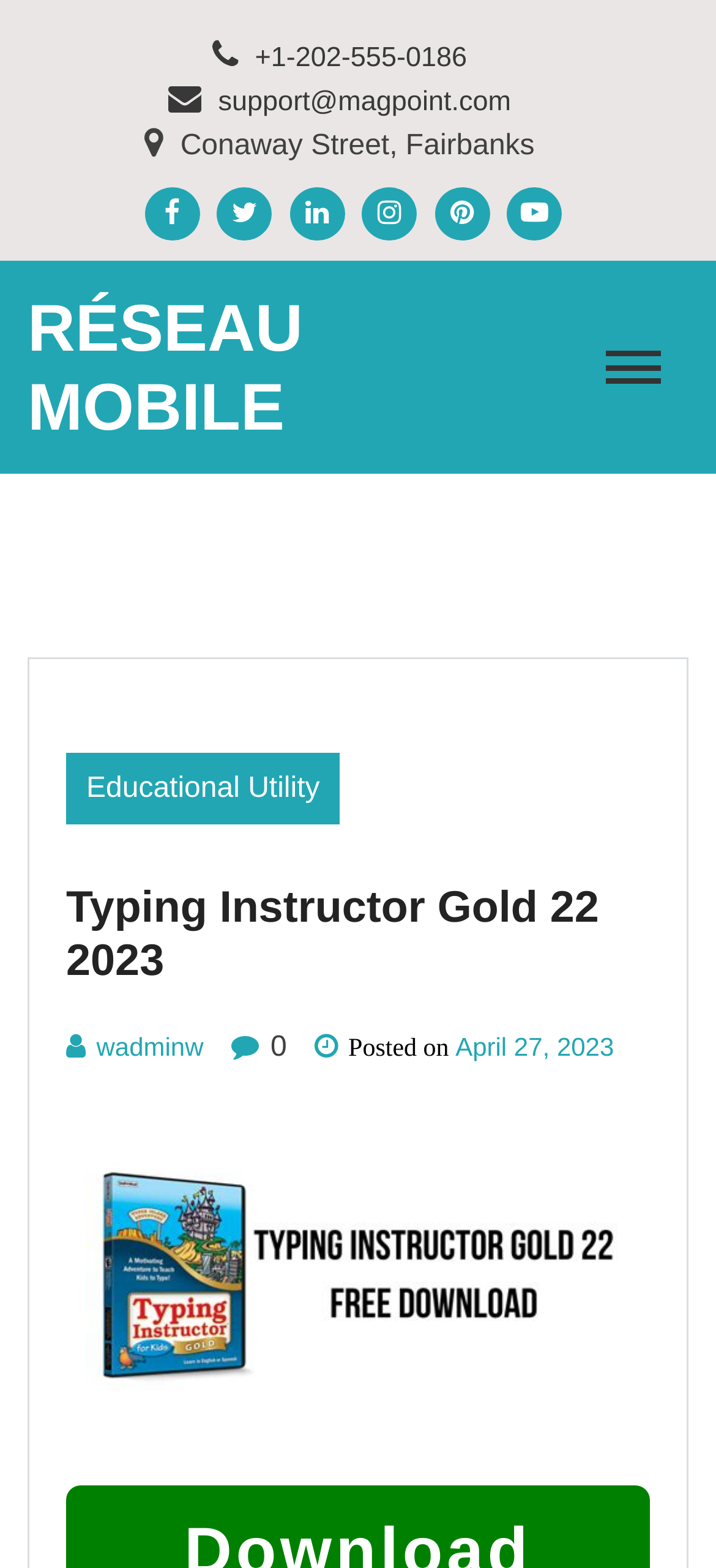Give a one-word or short phrase answer to this question: 
What is the address mentioned on the webpage?

Conaway Street, Fairbanks